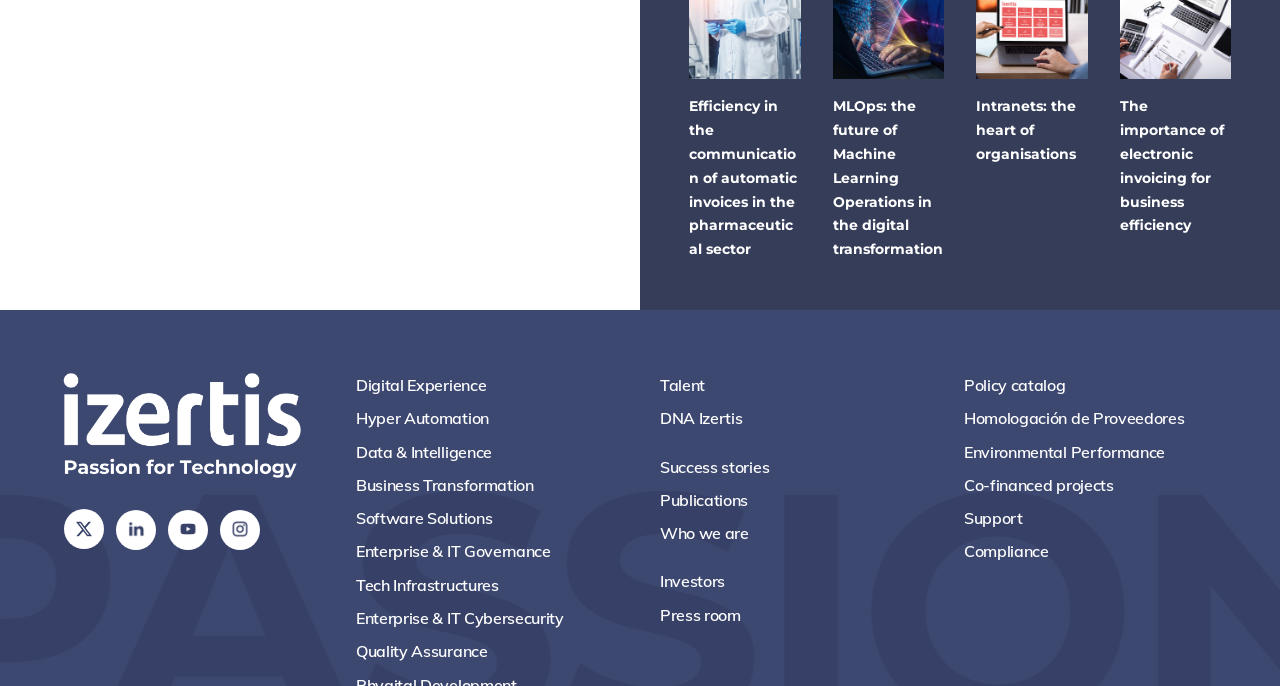How many social media links are present?
Please describe in detail the information shown in the image to answer the question.

The webpage has links to four social media platforms: Twitter, Linkedin, Youtube, and Instagram. These links are located at the bottom of the webpage and are accompanied by their respective icons.